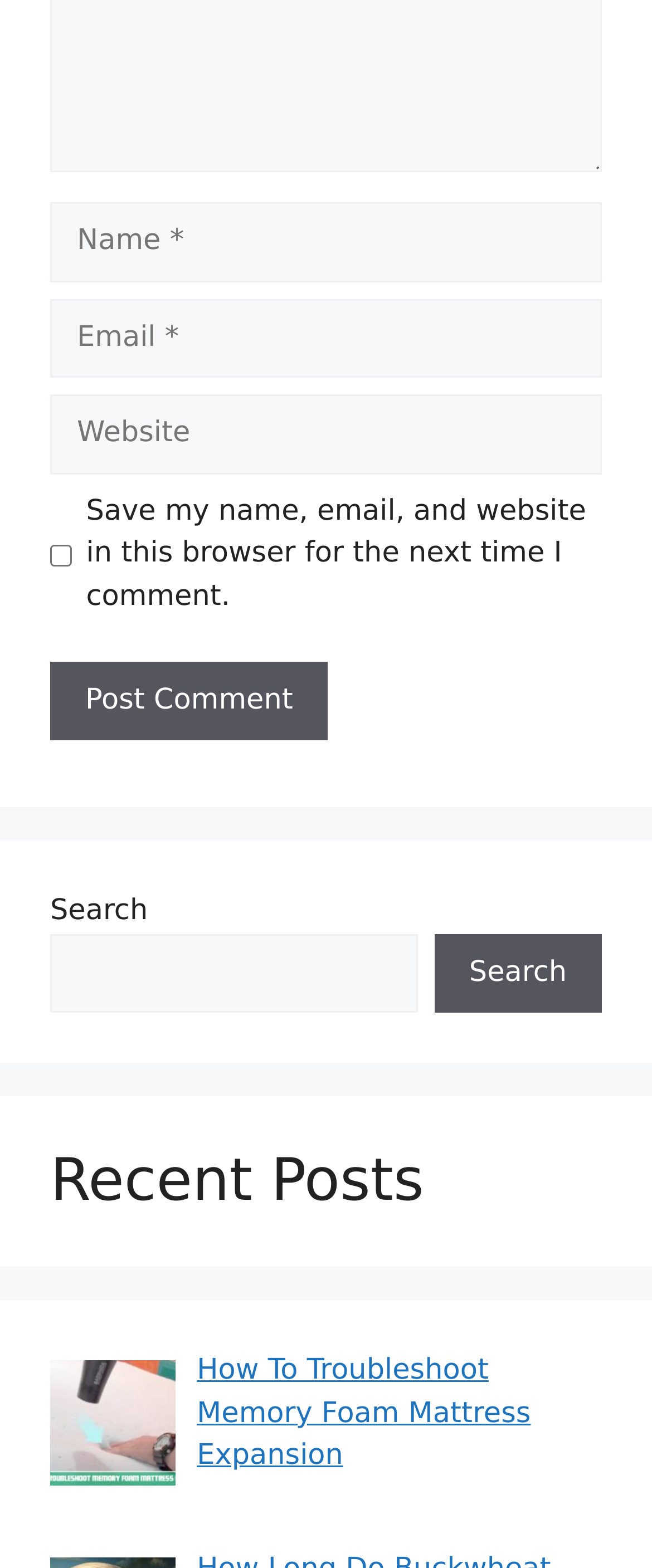Point out the bounding box coordinates of the section to click in order to follow this instruction: "View size chart".

None